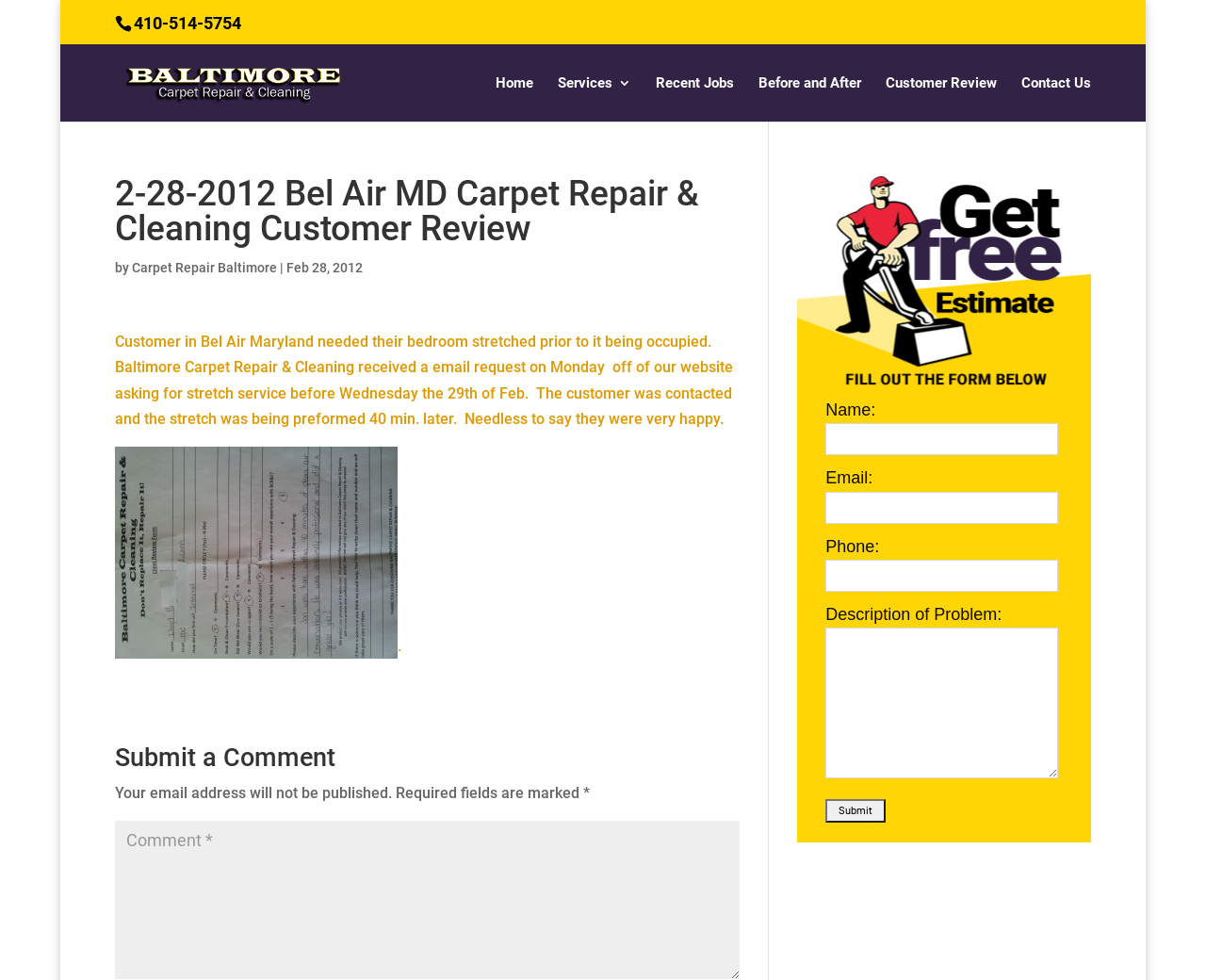What is the date of the customer review?
Please give a detailed and elaborate answer to the question based on the image.

The date of the customer review can be found in the text of the review, where it is stated as 'Feb 28, 2012'.